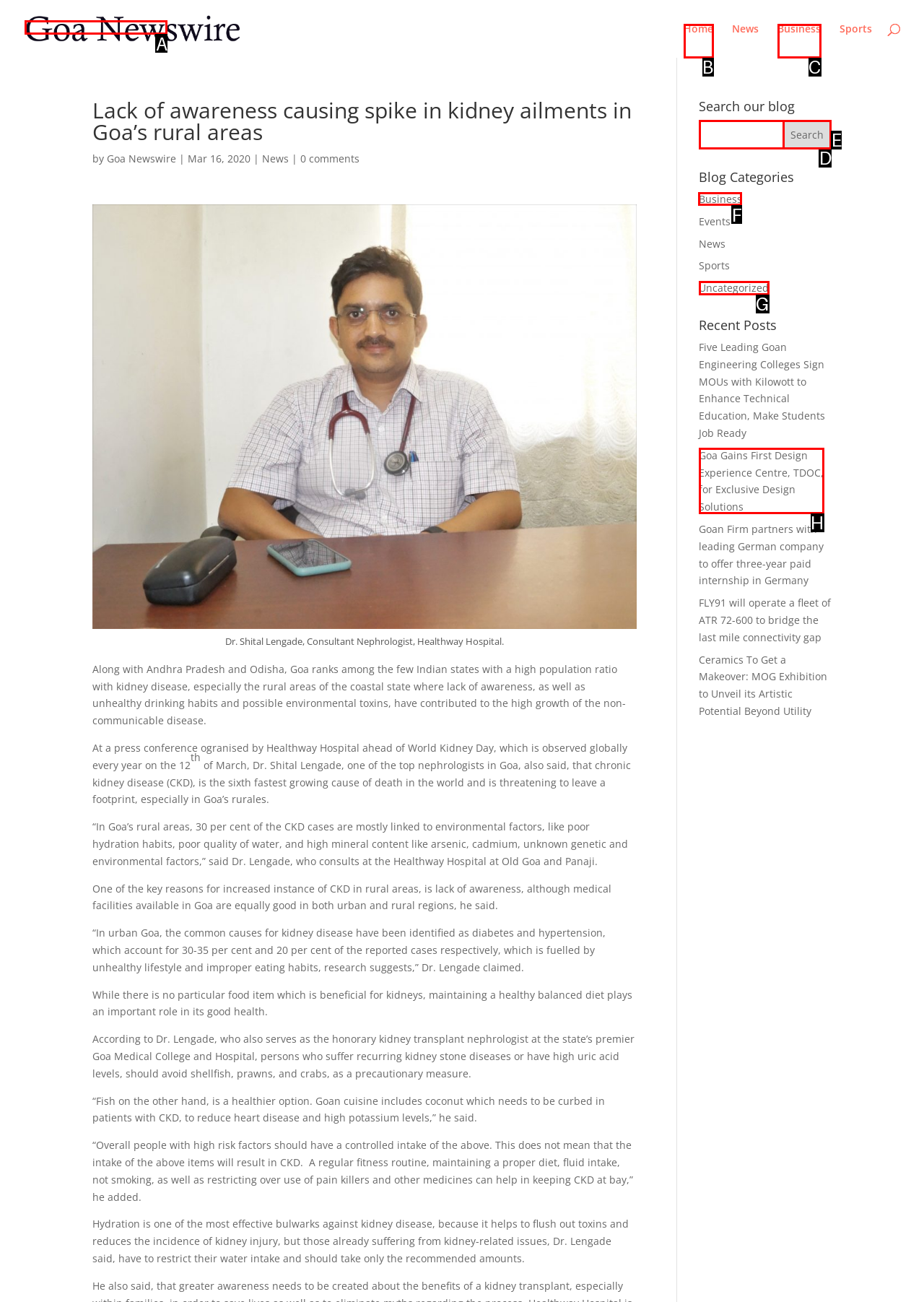Indicate which red-bounded element should be clicked to perform the task: Click on the 'Business' category link Answer with the letter of the correct option.

F